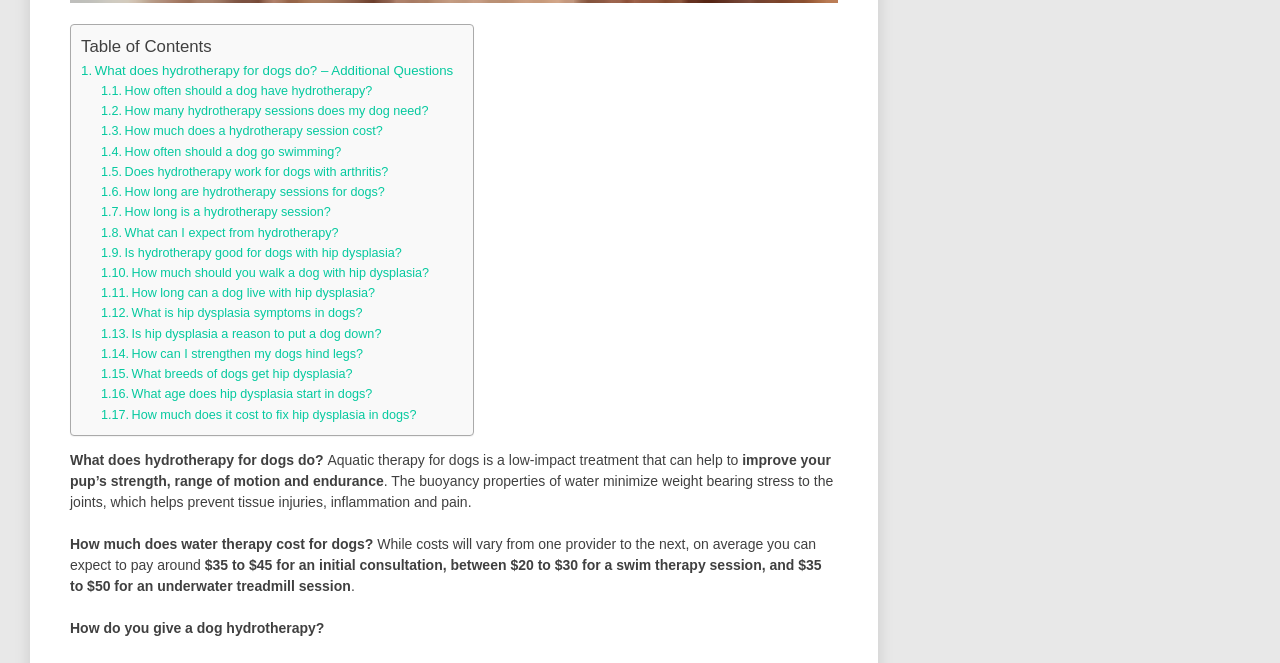Provide the bounding box coordinates of the section that needs to be clicked to accomplish the following instruction: "Click on 'How can I strengthen my dogs hind legs?'."

[0.103, 0.523, 0.284, 0.544]